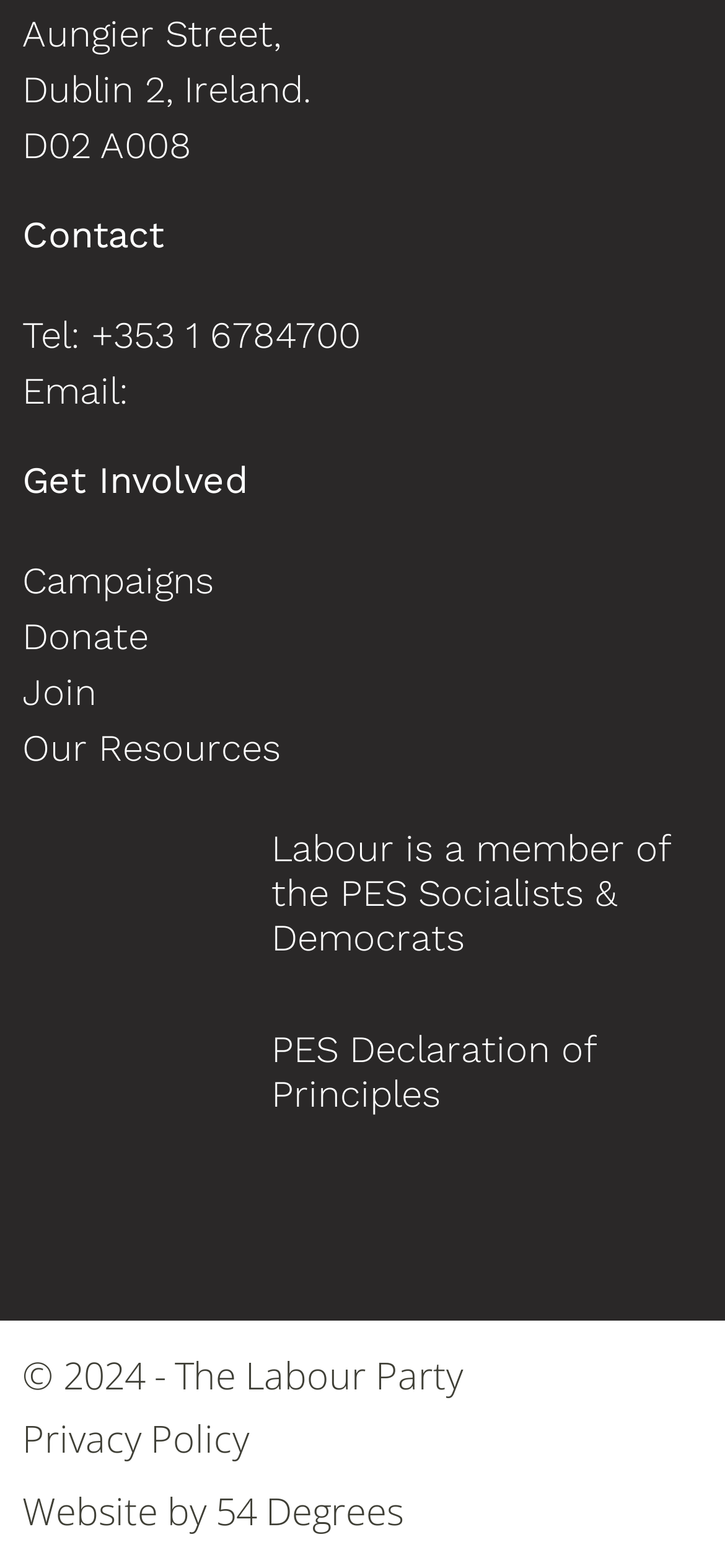Find the coordinates for the bounding box of the element with this description: "54 Degrees".

[0.297, 0.948, 0.556, 0.98]